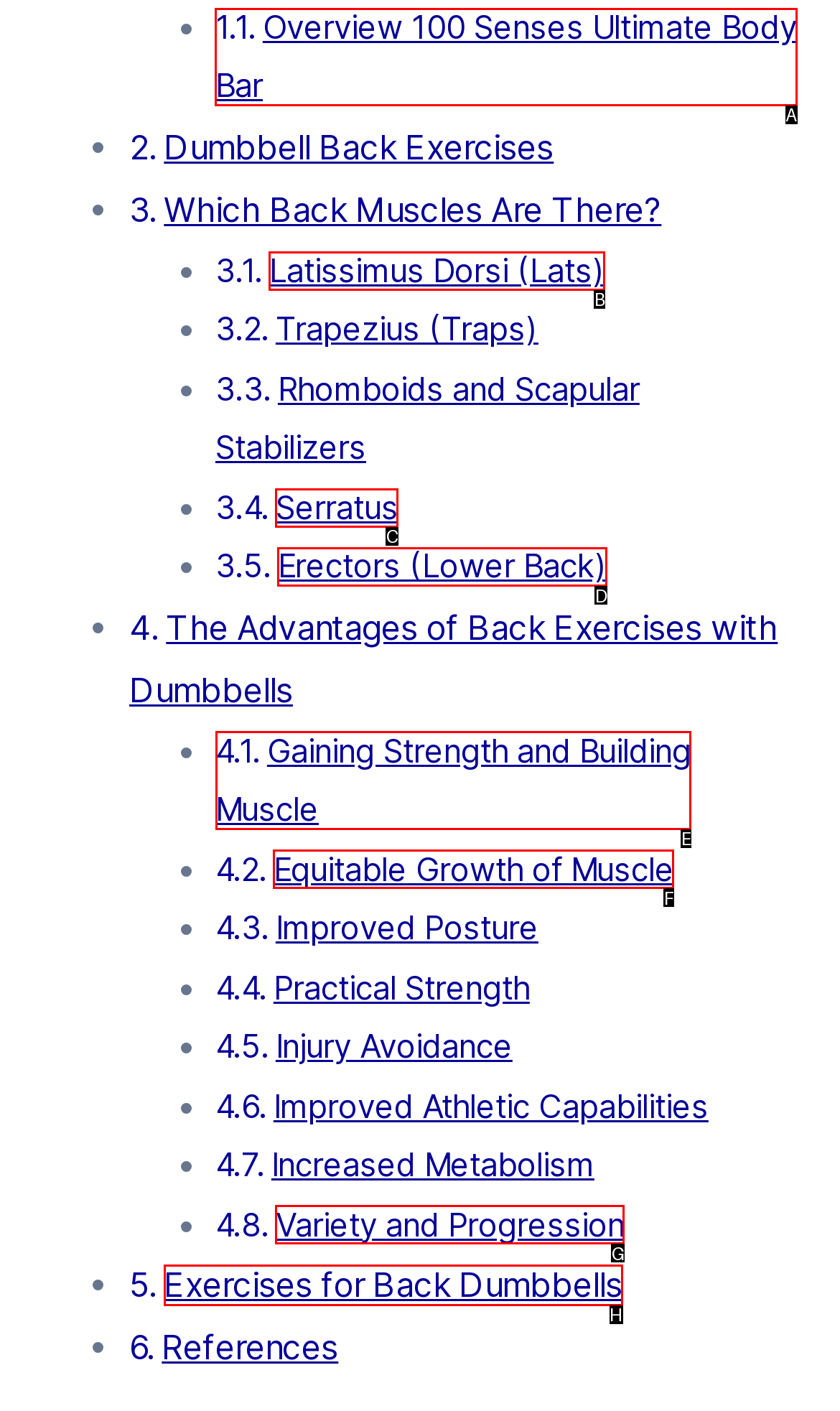Based on the task: Click on Overview 100 Senses Ultimate Body Bar, which UI element should be clicked? Answer with the letter that corresponds to the correct option from the choices given.

A